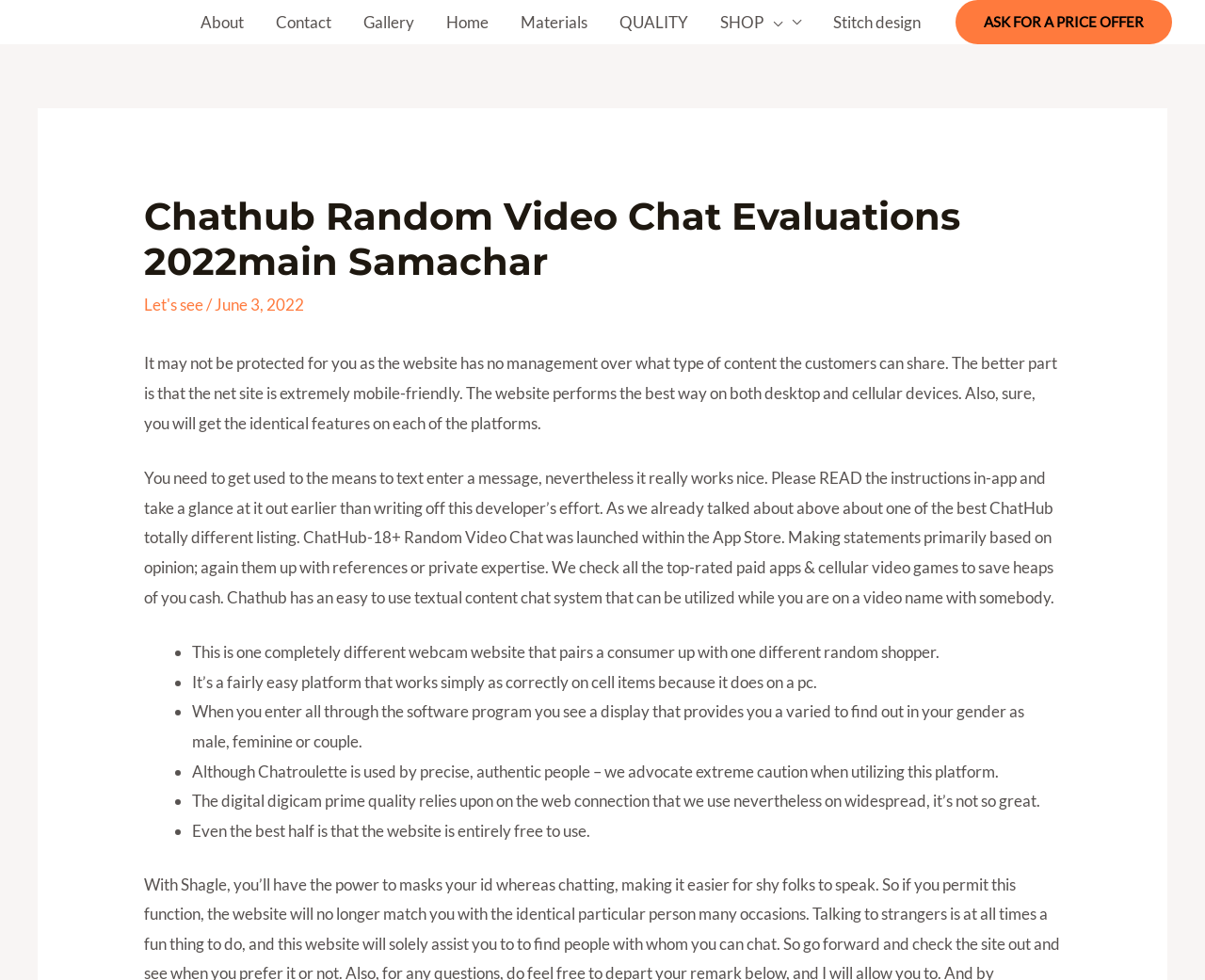Answer the question below using just one word or a short phrase: 
What is the last sentence of the webpage?

Even the best half is that the website is entirely free to use.